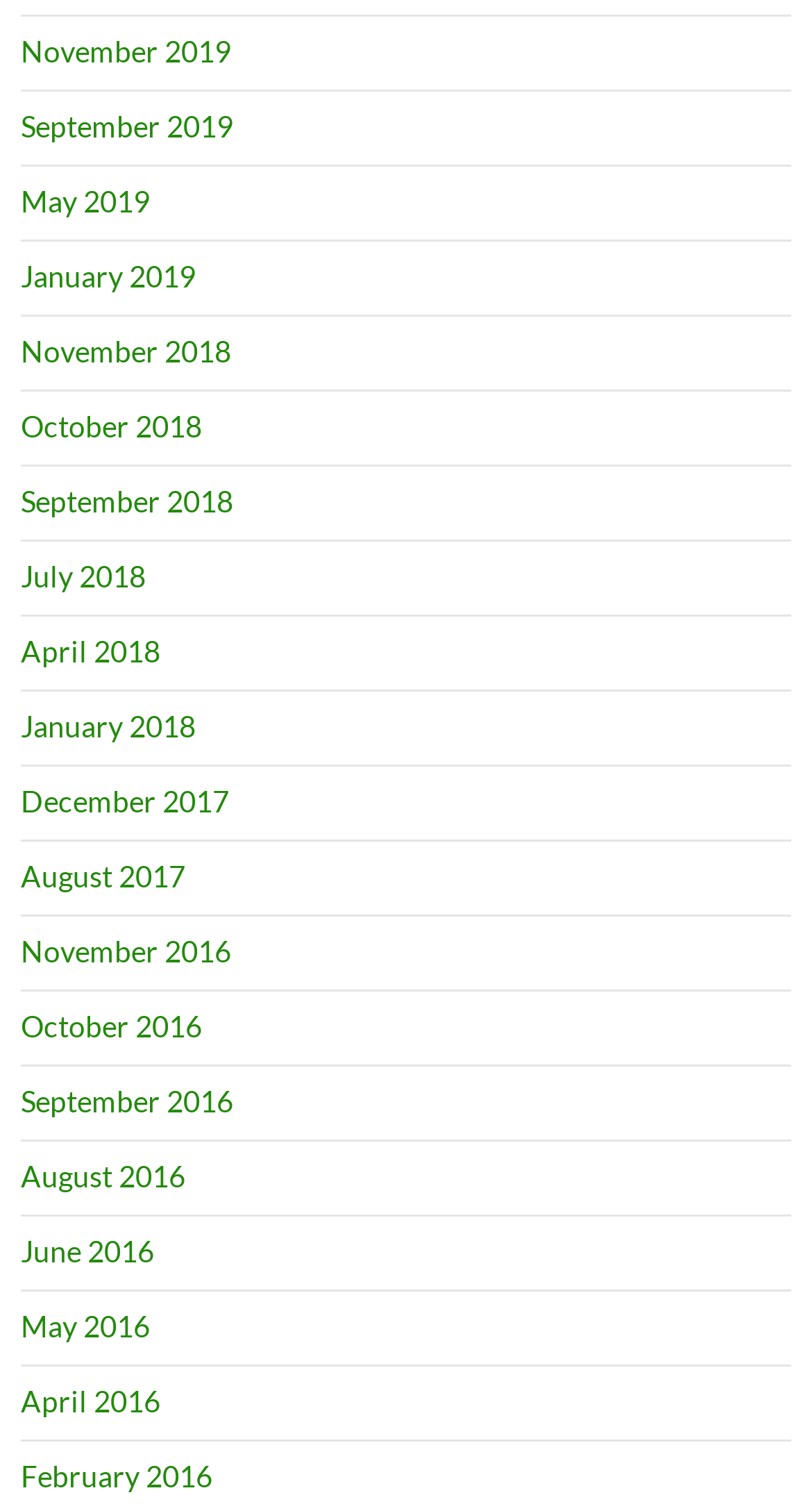Please locate the bounding box coordinates of the element's region that needs to be clicked to follow the instruction: "view January 2016". The bounding box coordinates should be provided as four float numbers between 0 and 1, i.e., [left, top, right, bottom].

[0.026, 0.965, 0.262, 0.988]